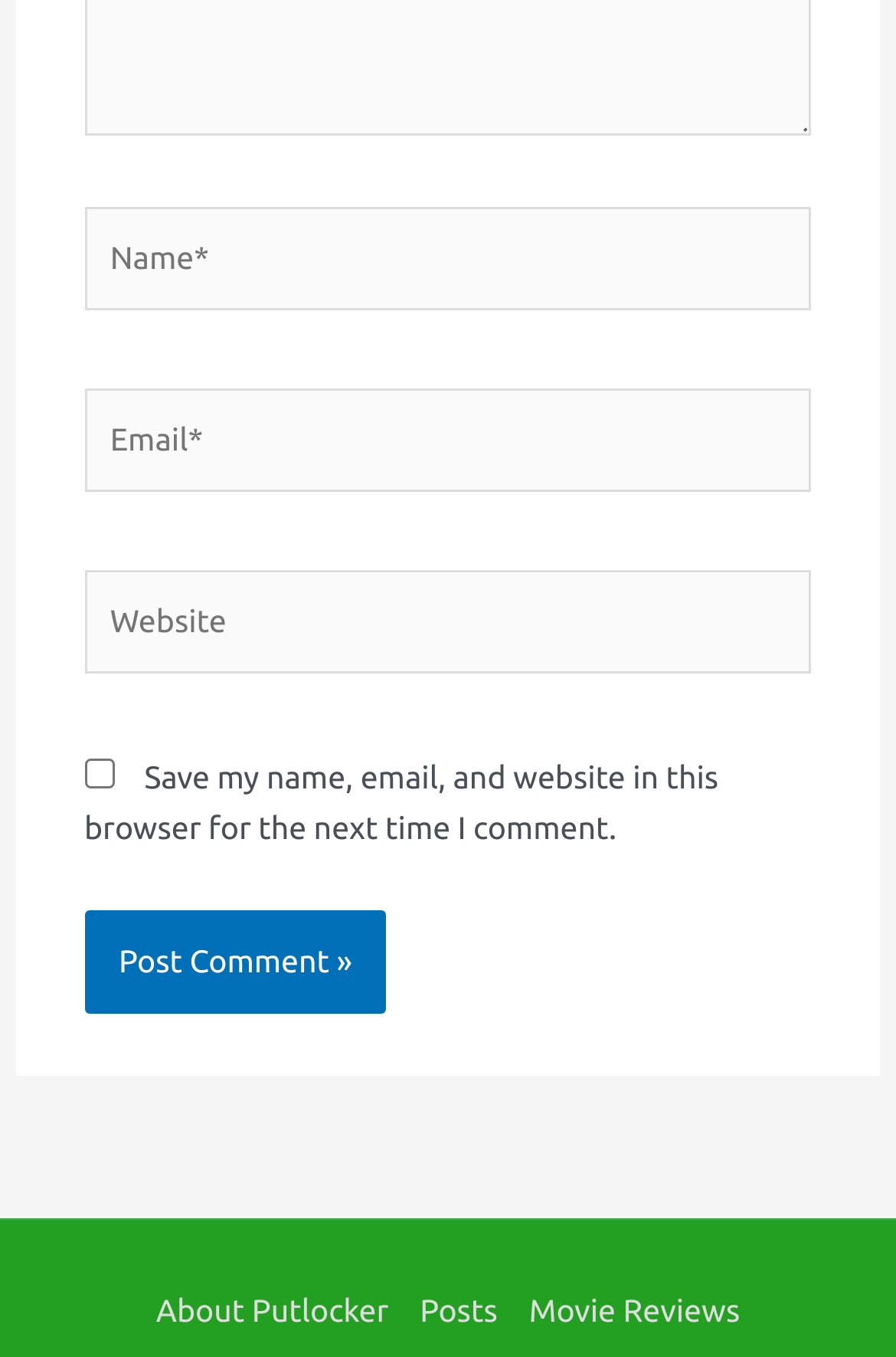Specify the bounding box coordinates of the element's region that should be clicked to achieve the following instruction: "Input your email". The bounding box coordinates consist of four float numbers between 0 and 1, in the format [left, top, right, bottom].

[0.094, 0.285, 0.906, 0.362]